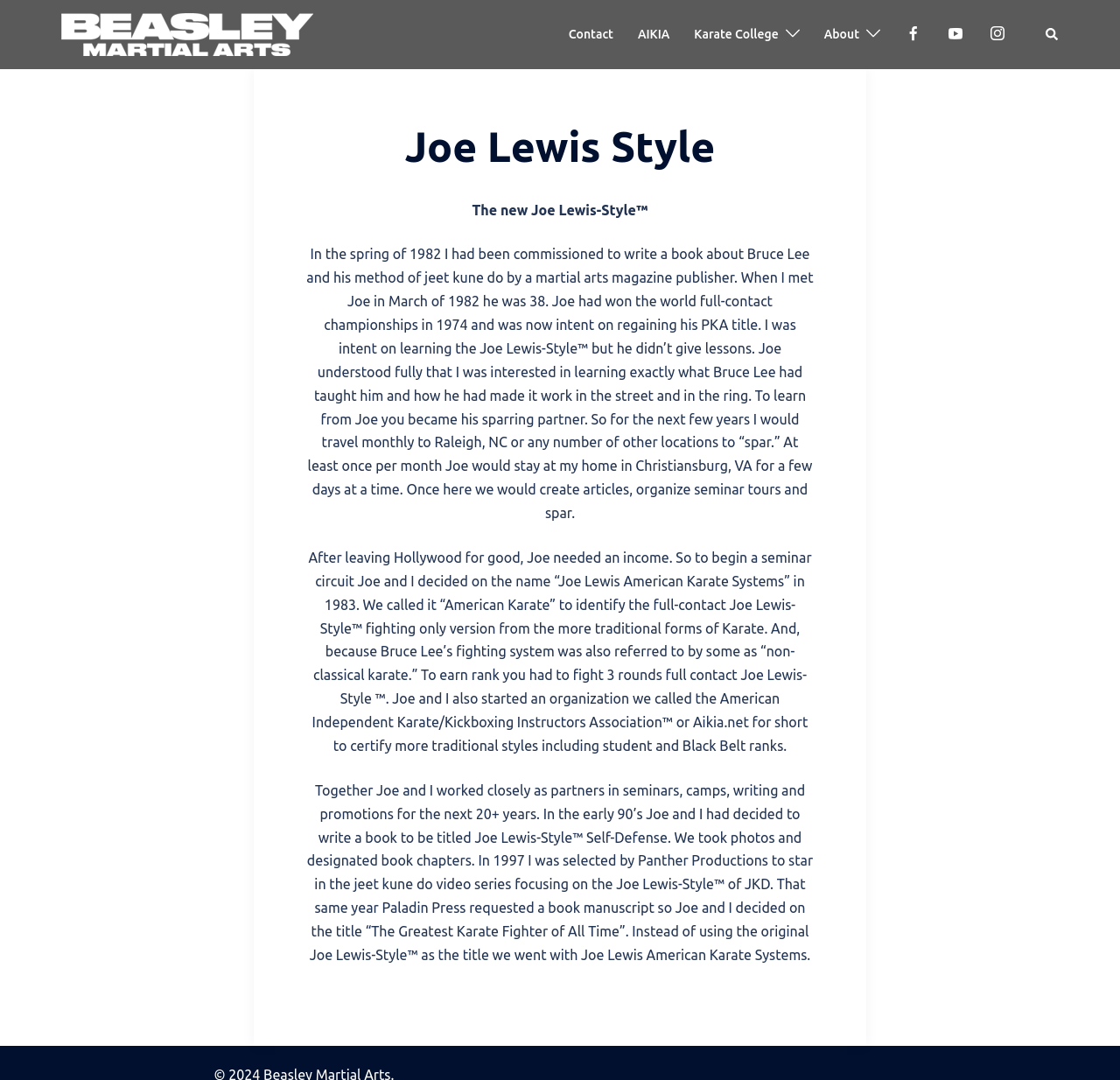Determine the bounding box coordinates of the region I should click to achieve the following instruction: "Click on the 'About' link". Ensure the bounding box coordinates are four float numbers between 0 and 1, i.e., [left, top, right, bottom].

[0.736, 0.022, 0.767, 0.042]